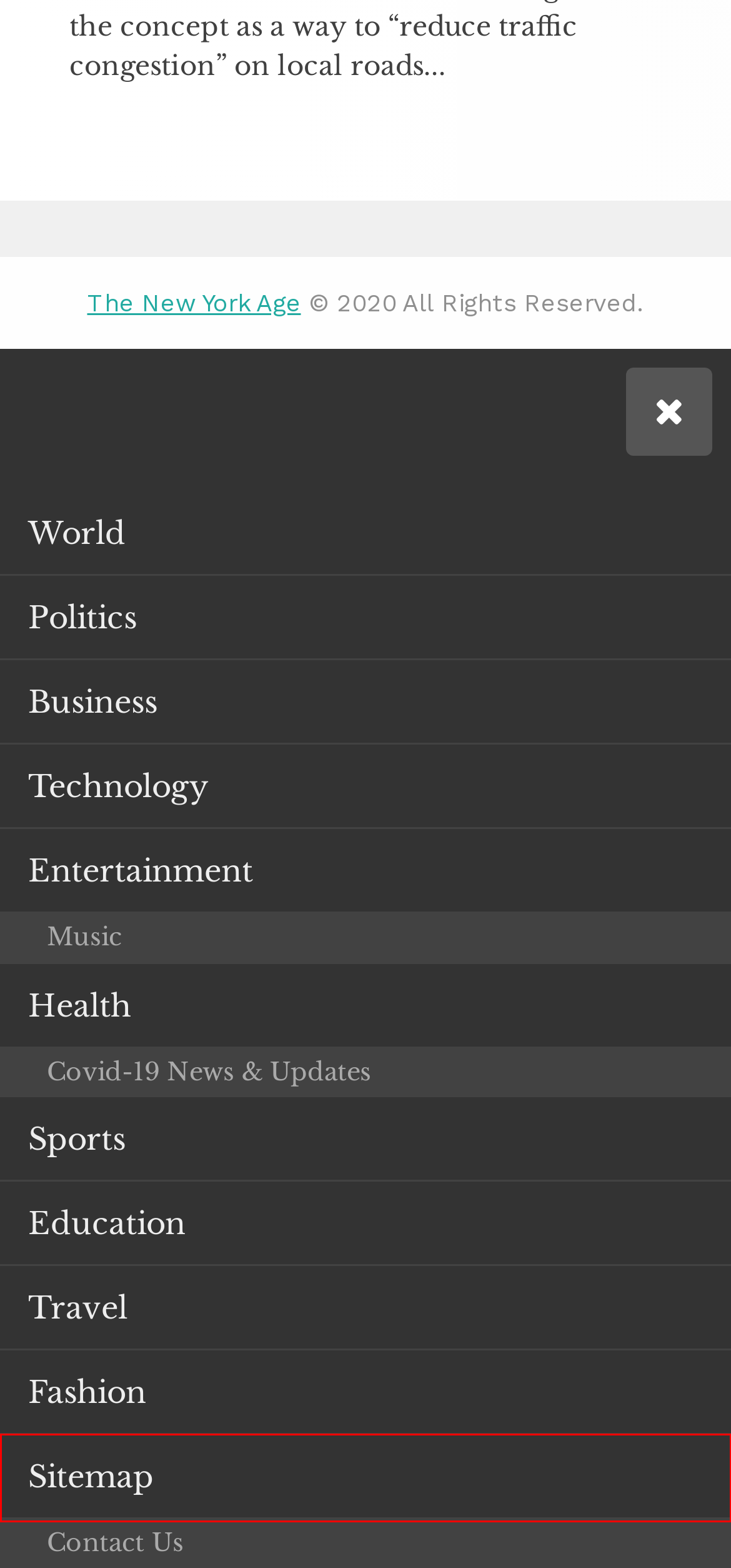You are given a screenshot of a webpage with a red rectangle bounding box around an element. Choose the best webpage description that matches the page after clicking the element in the bounding box. Here are the candidates:
A. Sports – The New York Age Newspaper
B. Sitemap – The New York Age Newspaper
C. The New York Age Newspaper – Influencing New York Since 1887
D. Fashion – The New York Age Newspaper
E. Education – The New York Age Newspaper
F. Politics – The New York Age Newspaper
G. Business – The New York Age Newspaper
H. Entertainment – The New York Age Newspaper

B